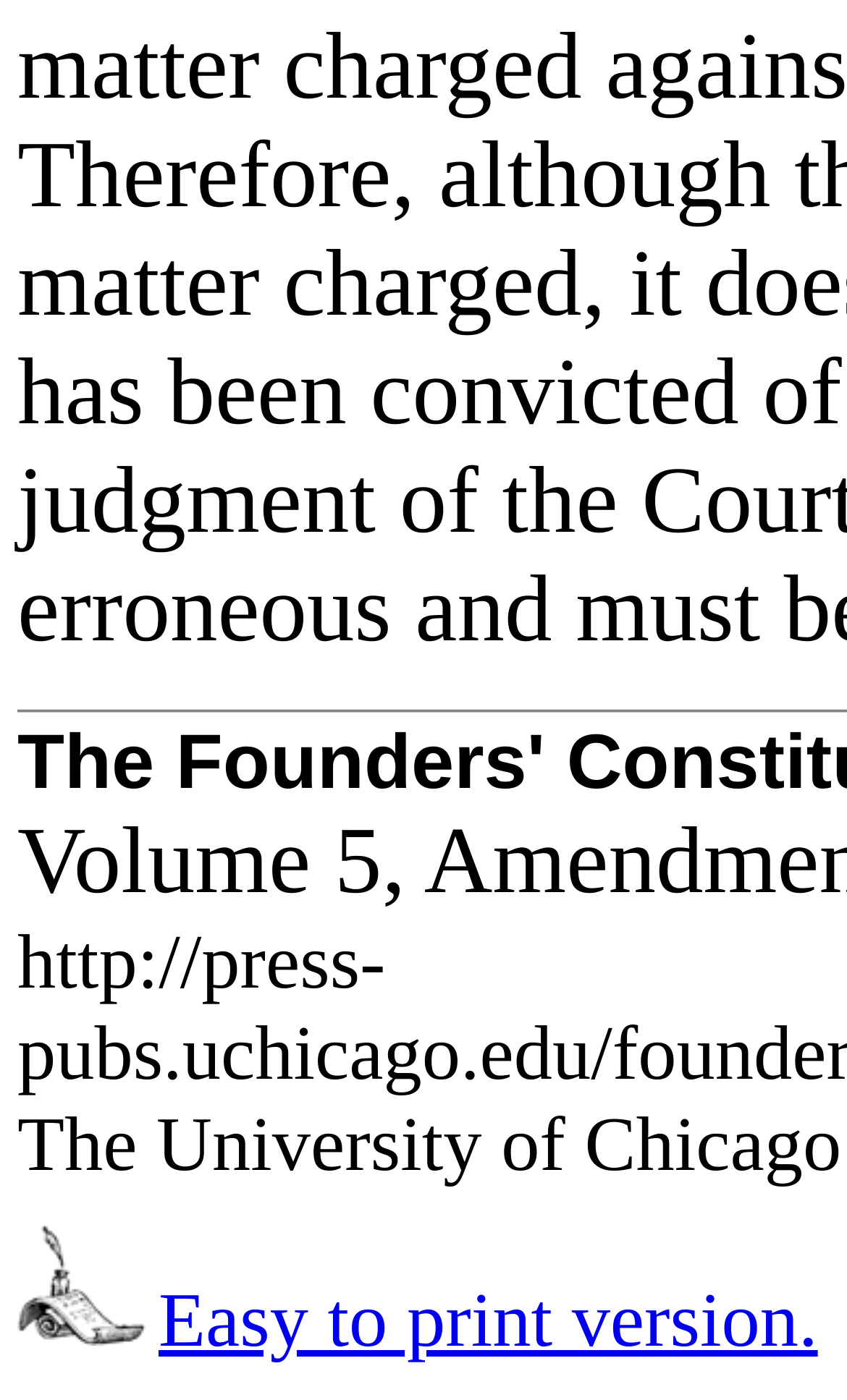Determine the bounding box for the UI element that matches this description: "Easy to print version.".

[0.187, 0.912, 0.966, 0.974]